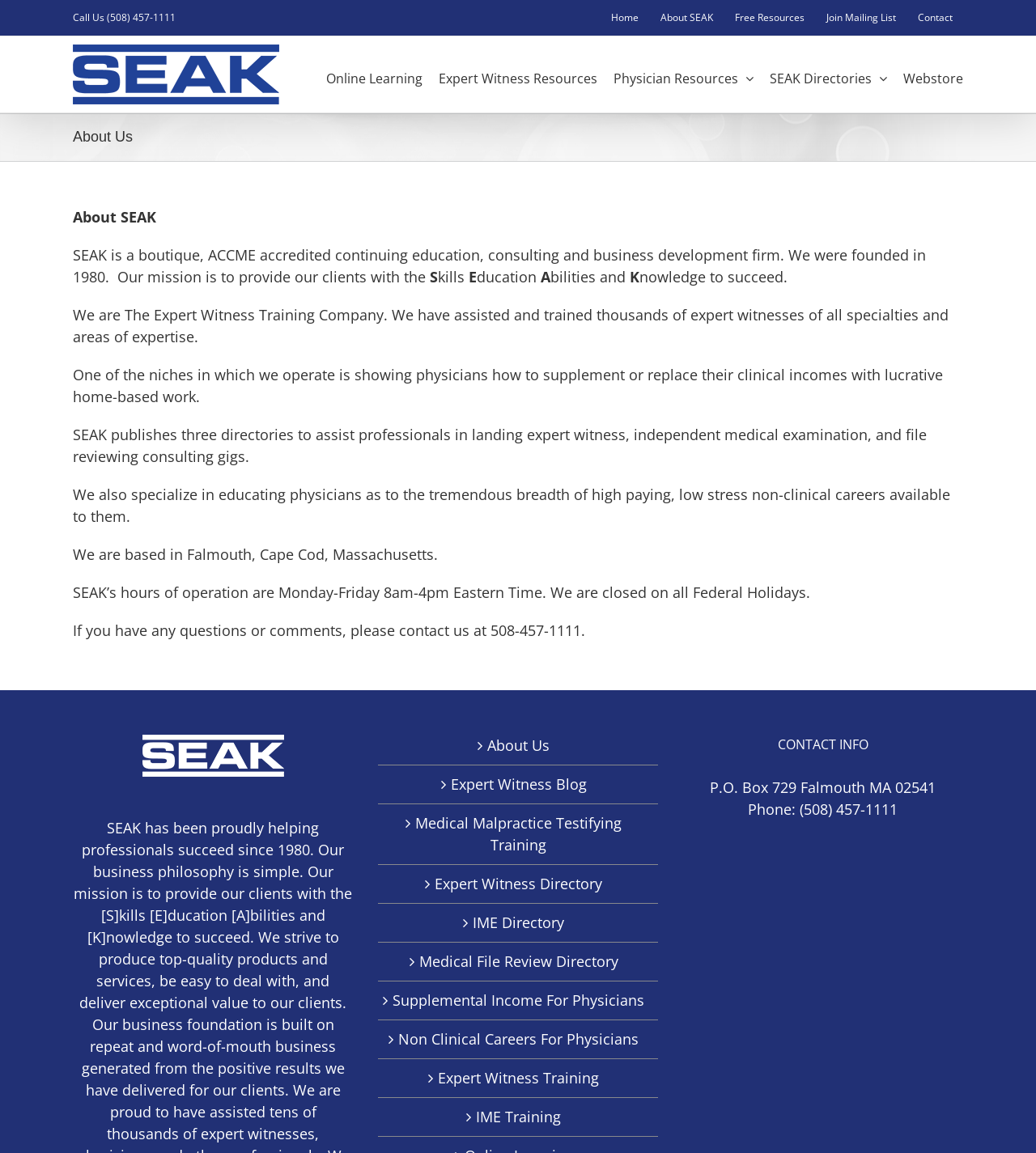Determine the bounding box coordinates of the region I should click to achieve the following instruction: "Call the company". Ensure the bounding box coordinates are four float numbers between 0 and 1, i.e., [left, top, right, bottom].

[0.07, 0.009, 0.17, 0.021]